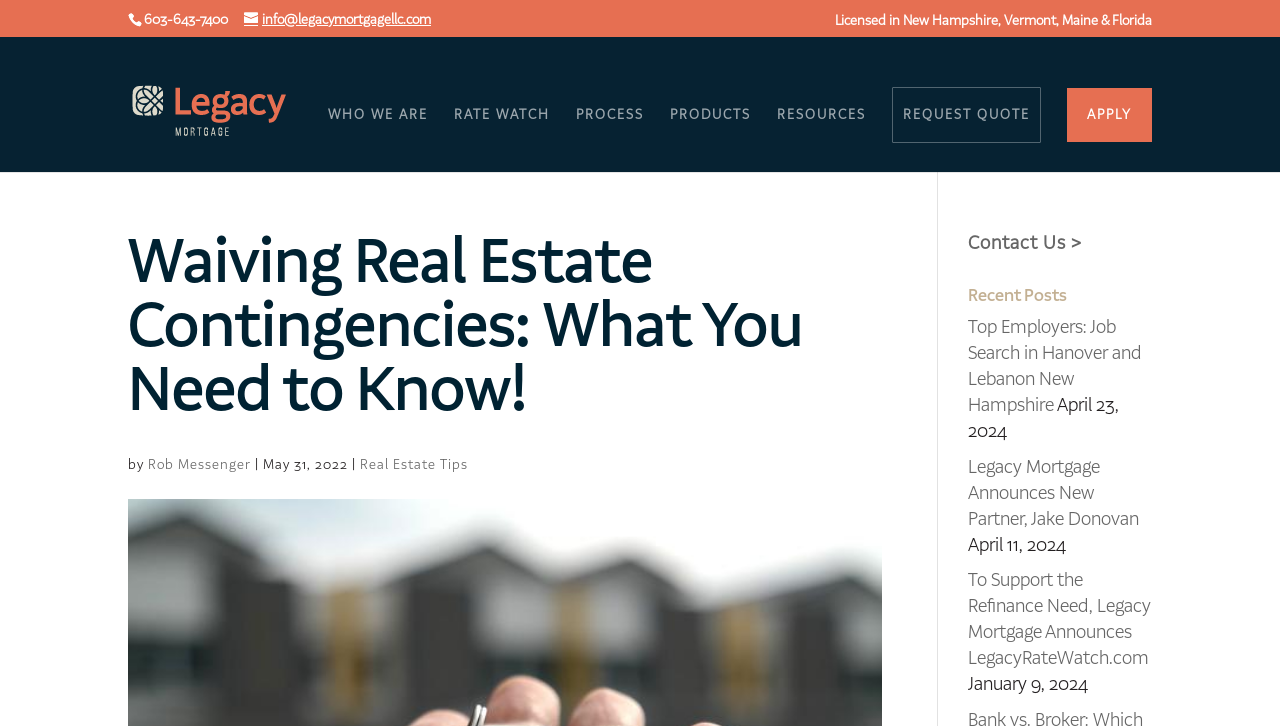Predict the bounding box coordinates of the UI element that matches this description: "Rob Messenger". The coordinates should be in the format [left, top, right, bottom] with each value between 0 and 1.

[0.116, 0.627, 0.196, 0.653]